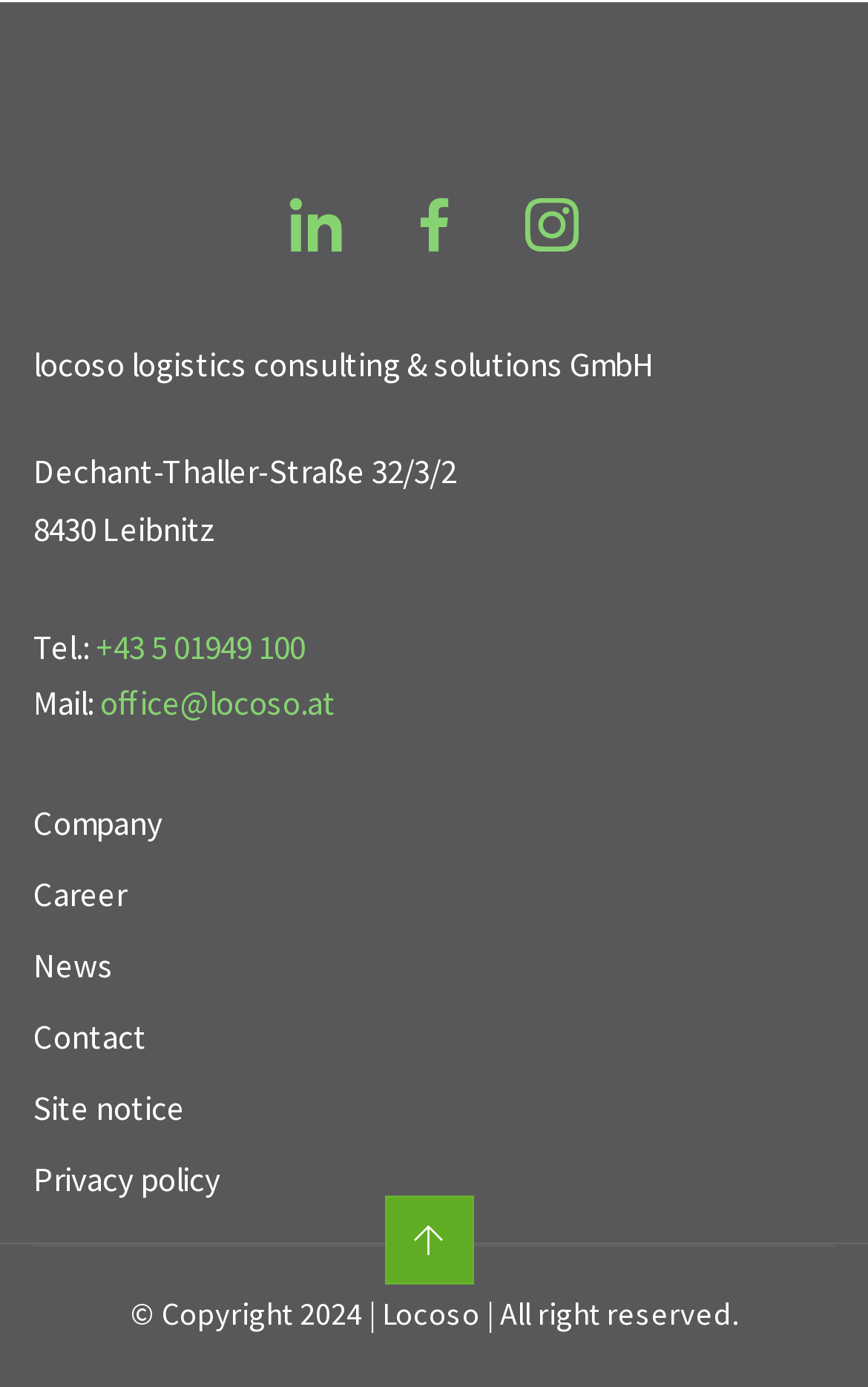Identify the bounding box coordinates of the region that needs to be clicked to carry out this instruction: "view news". Provide these coordinates as four float numbers ranging from 0 to 1, i.e., [left, top, right, bottom].

[0.038, 0.681, 0.131, 0.711]